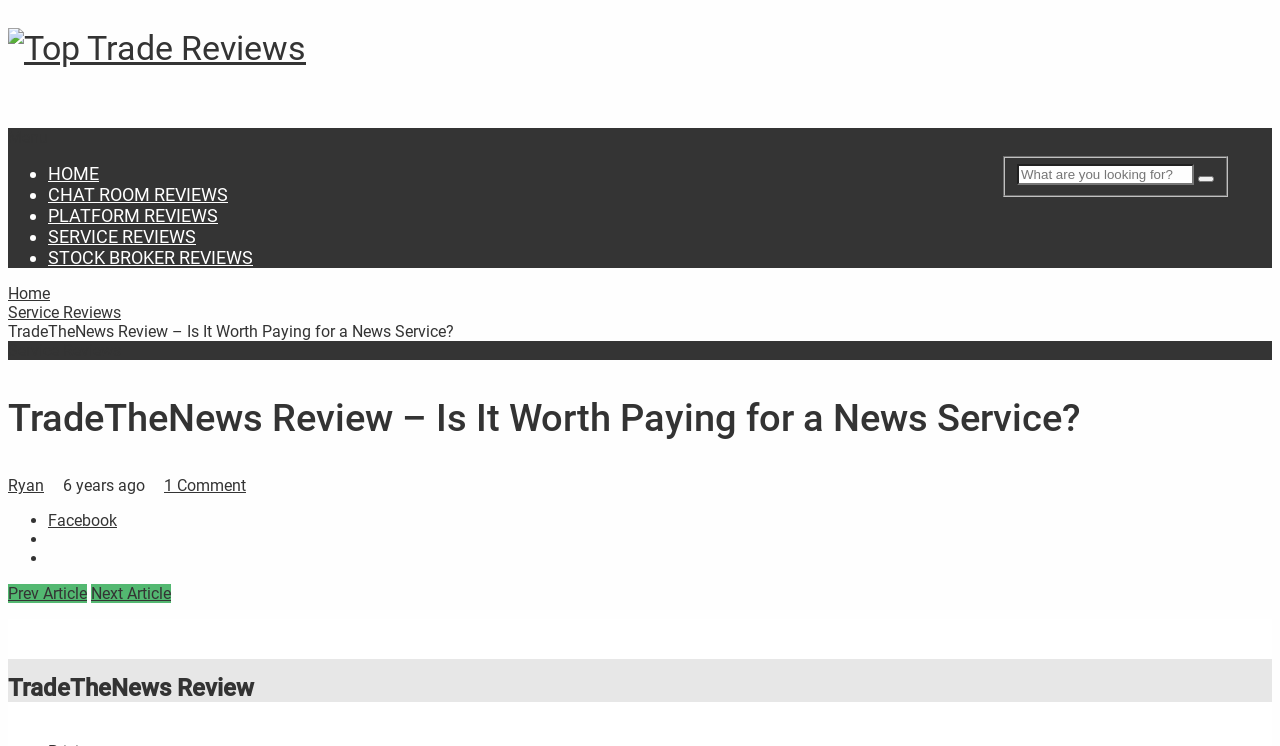Please identify the bounding box coordinates of the element I need to click to follow this instruction: "Go to Top Trade Reviews".

[0.006, 0.038, 0.239, 0.091]